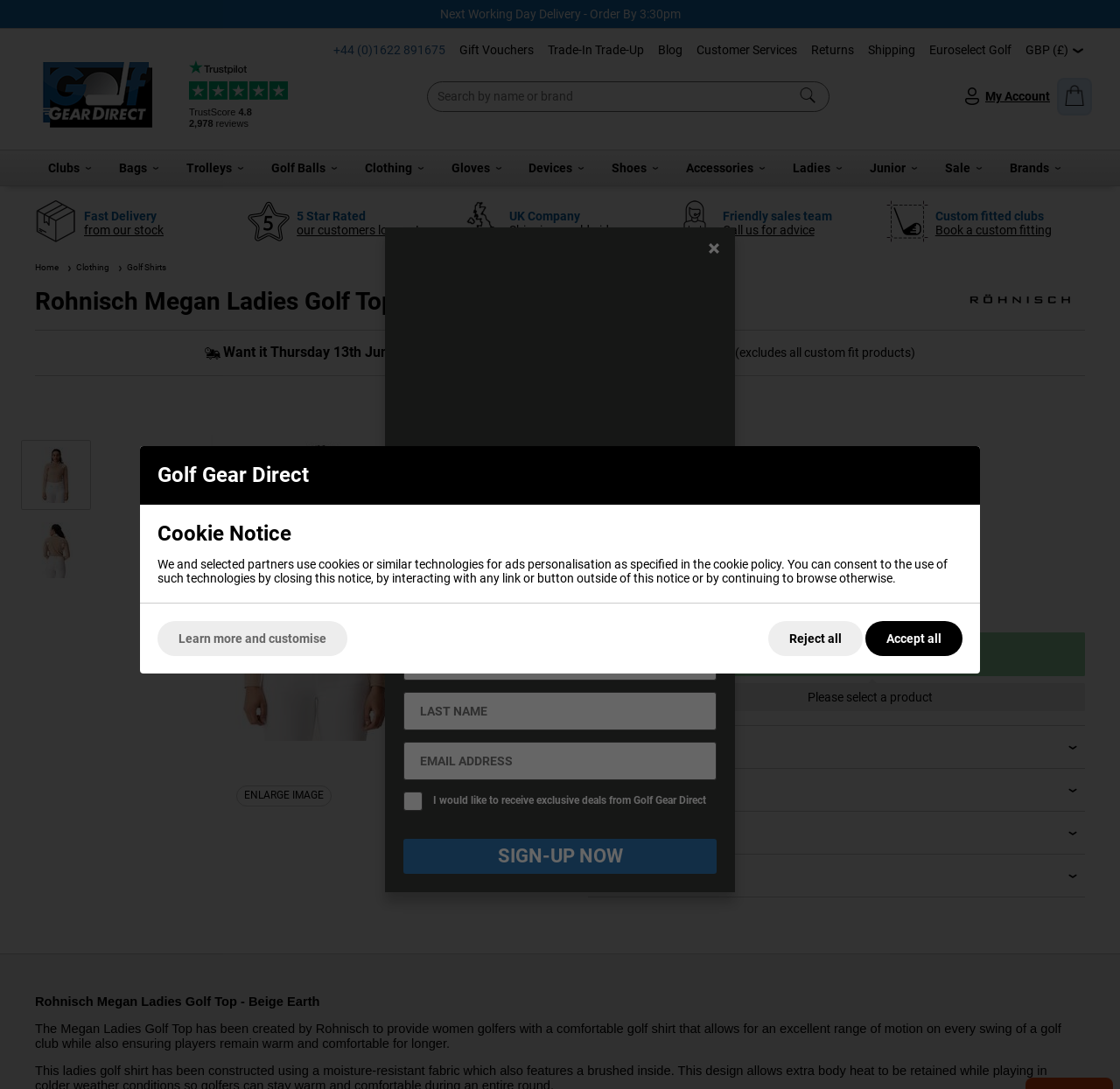Give the bounding box coordinates for the element described as: "Learn more and customise".

[0.141, 0.57, 0.317, 0.603]